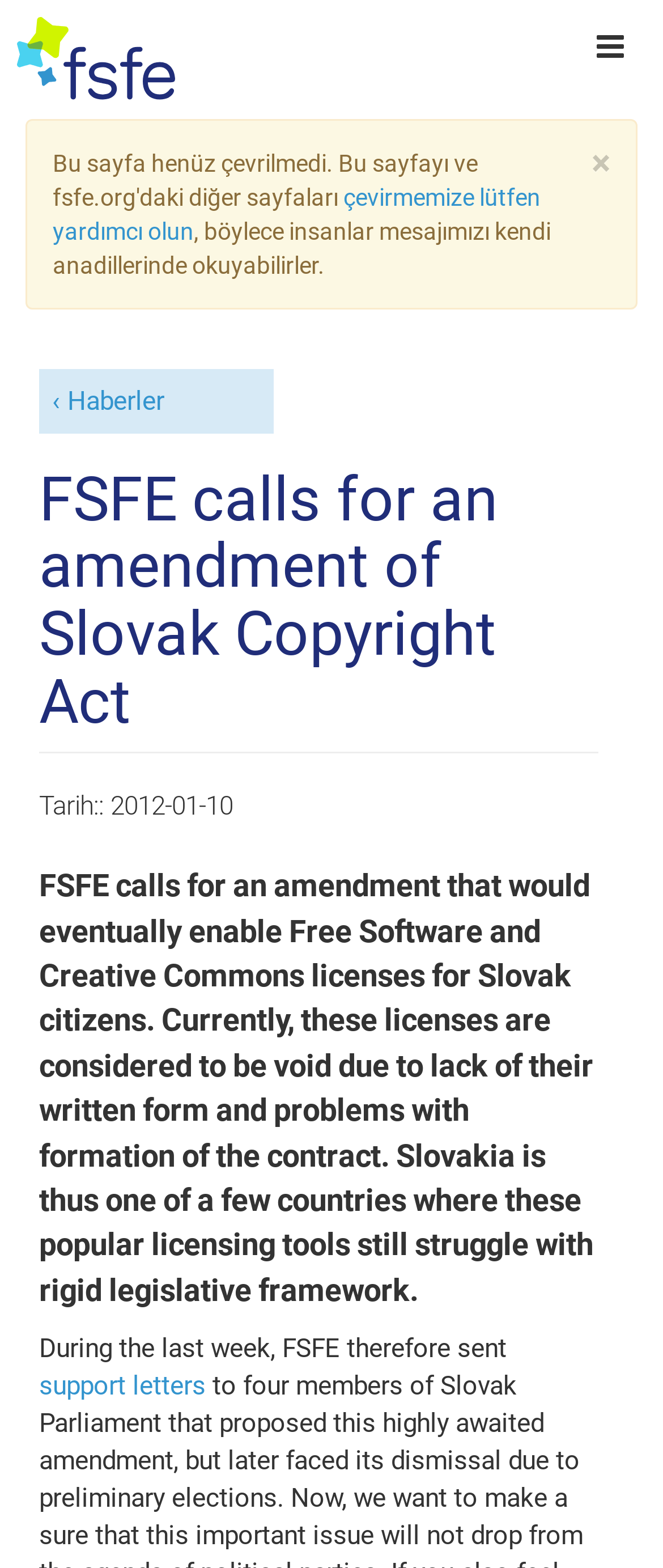Your task is to extract the text of the main heading from the webpage.

FSFE calls for an amendment of Slovak Copyright Act